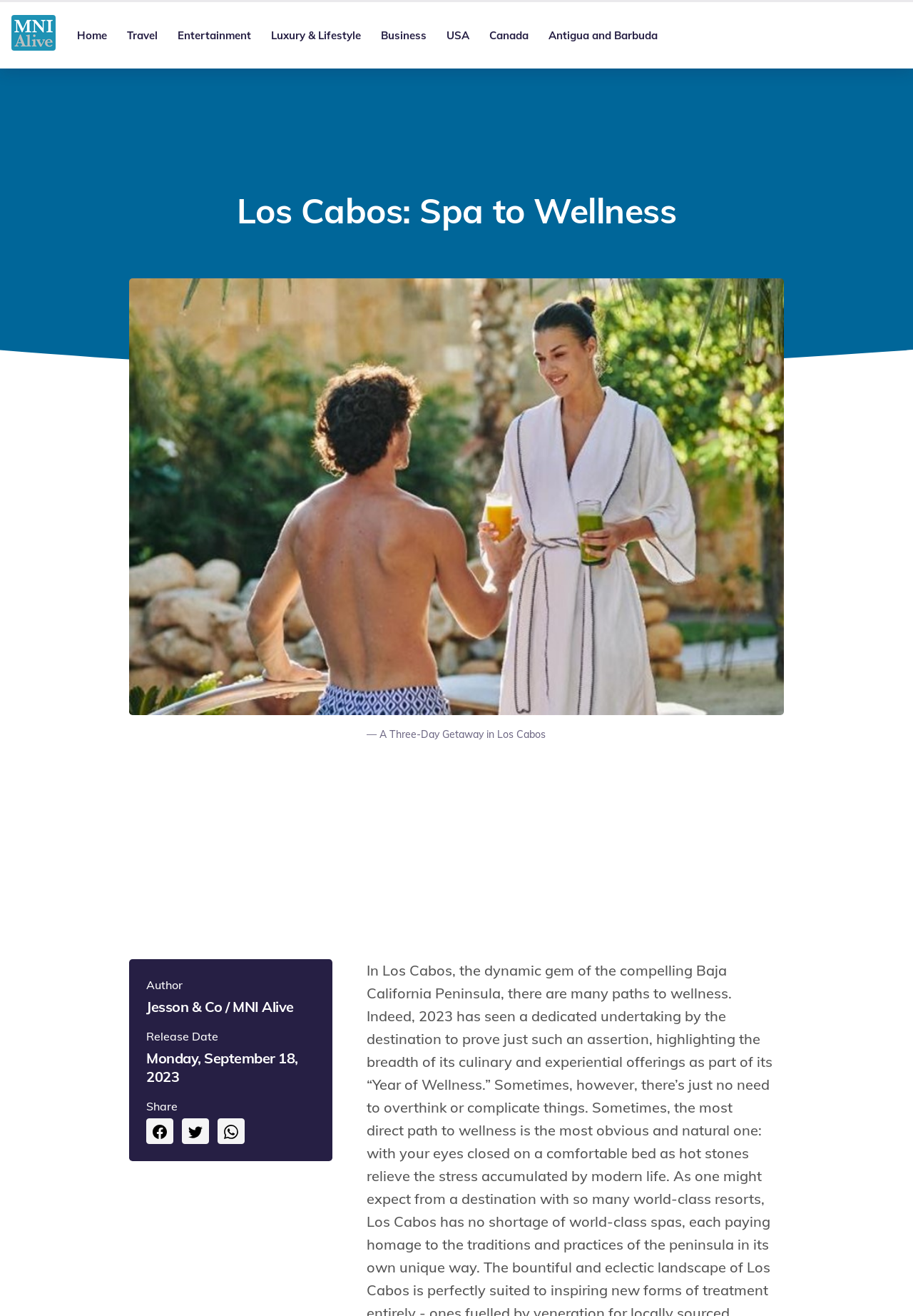What is the release date of the article?
Use the information from the image to give a detailed answer to the question.

I checked the section below the article title and found the release date, which is Monday, September 18, 2023.